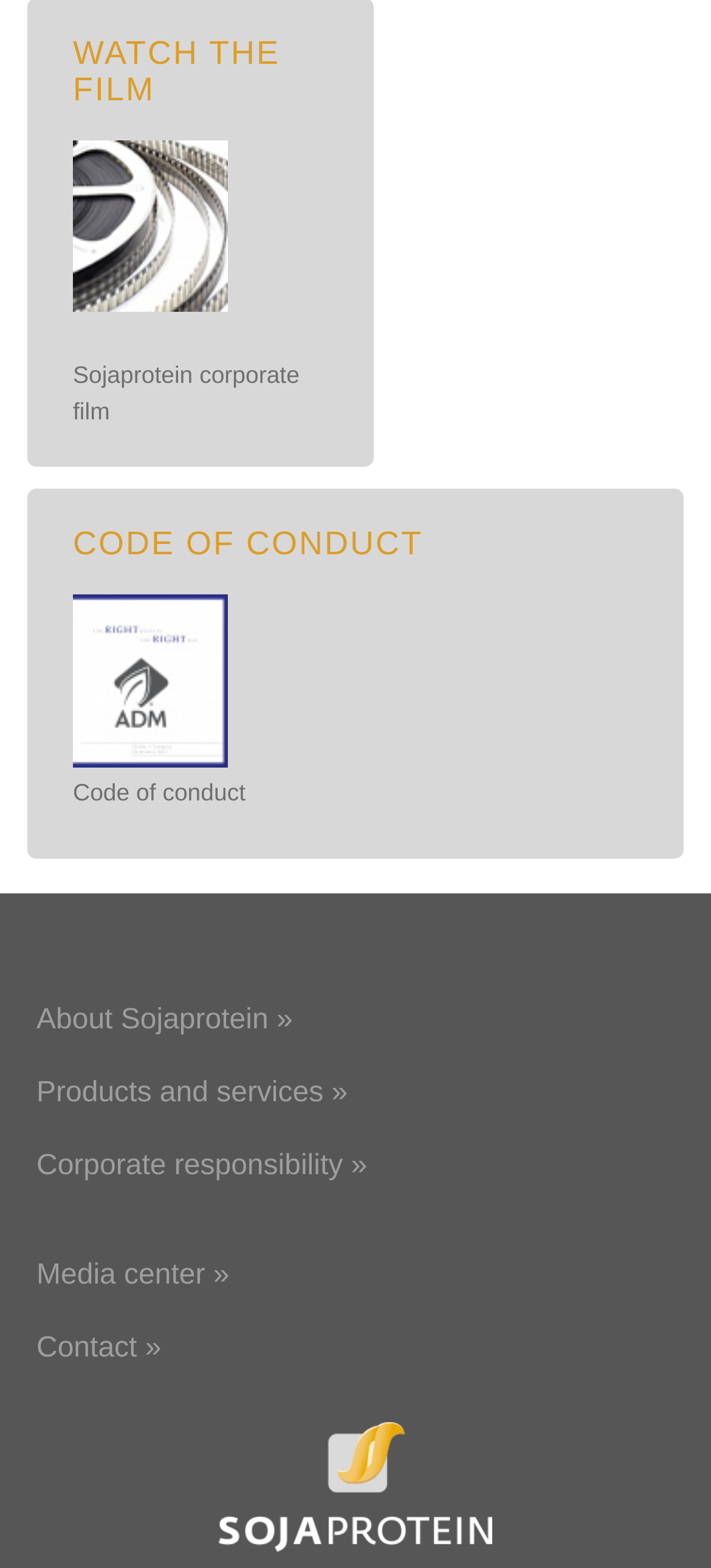Respond to the following question with a brief word or phrase:
How many links are there in the webpage?

6